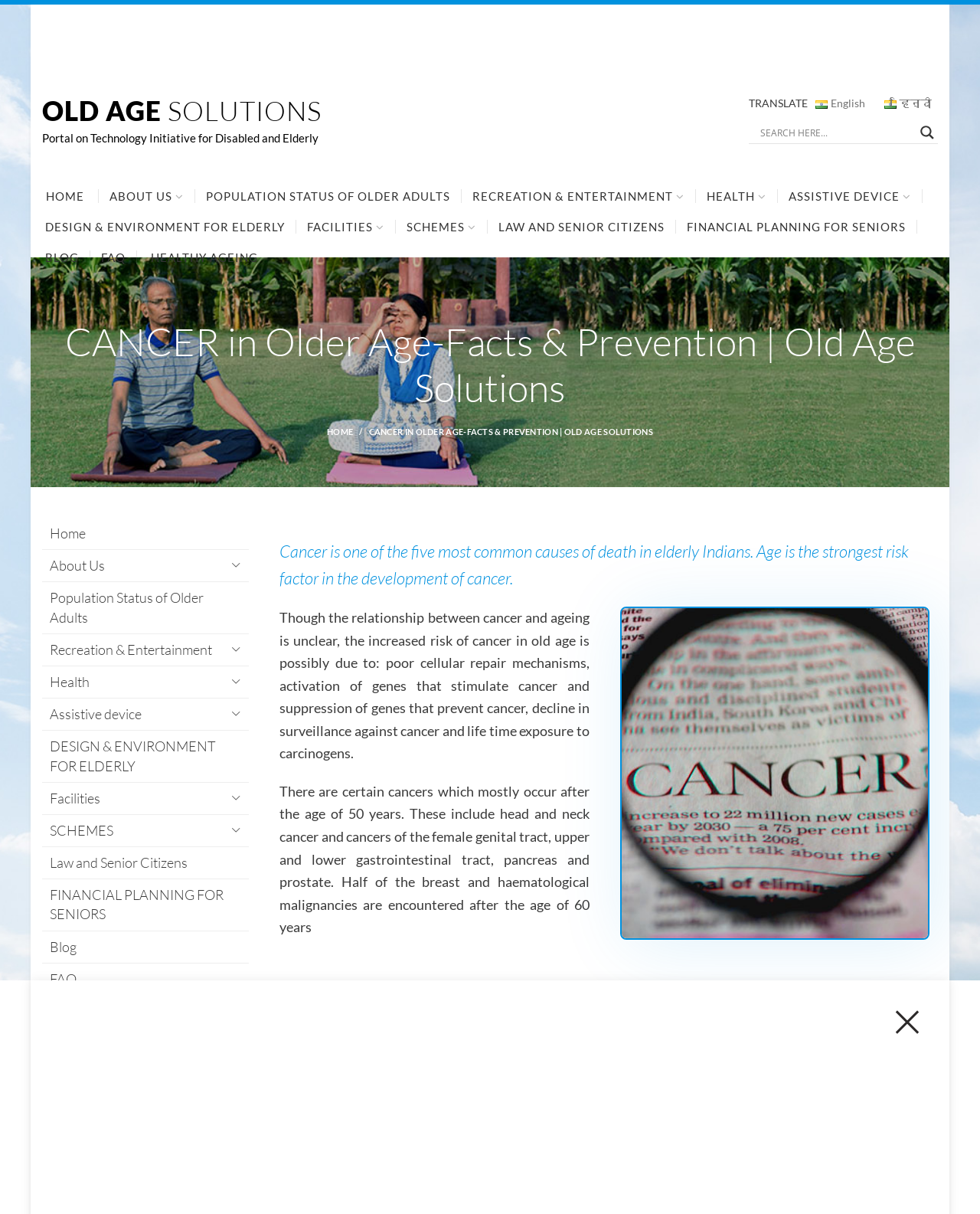Can you show the bounding box coordinates of the region to click on to complete the task described in the instruction: "search for products"?

[0.109, 0.808, 0.891, 0.877]